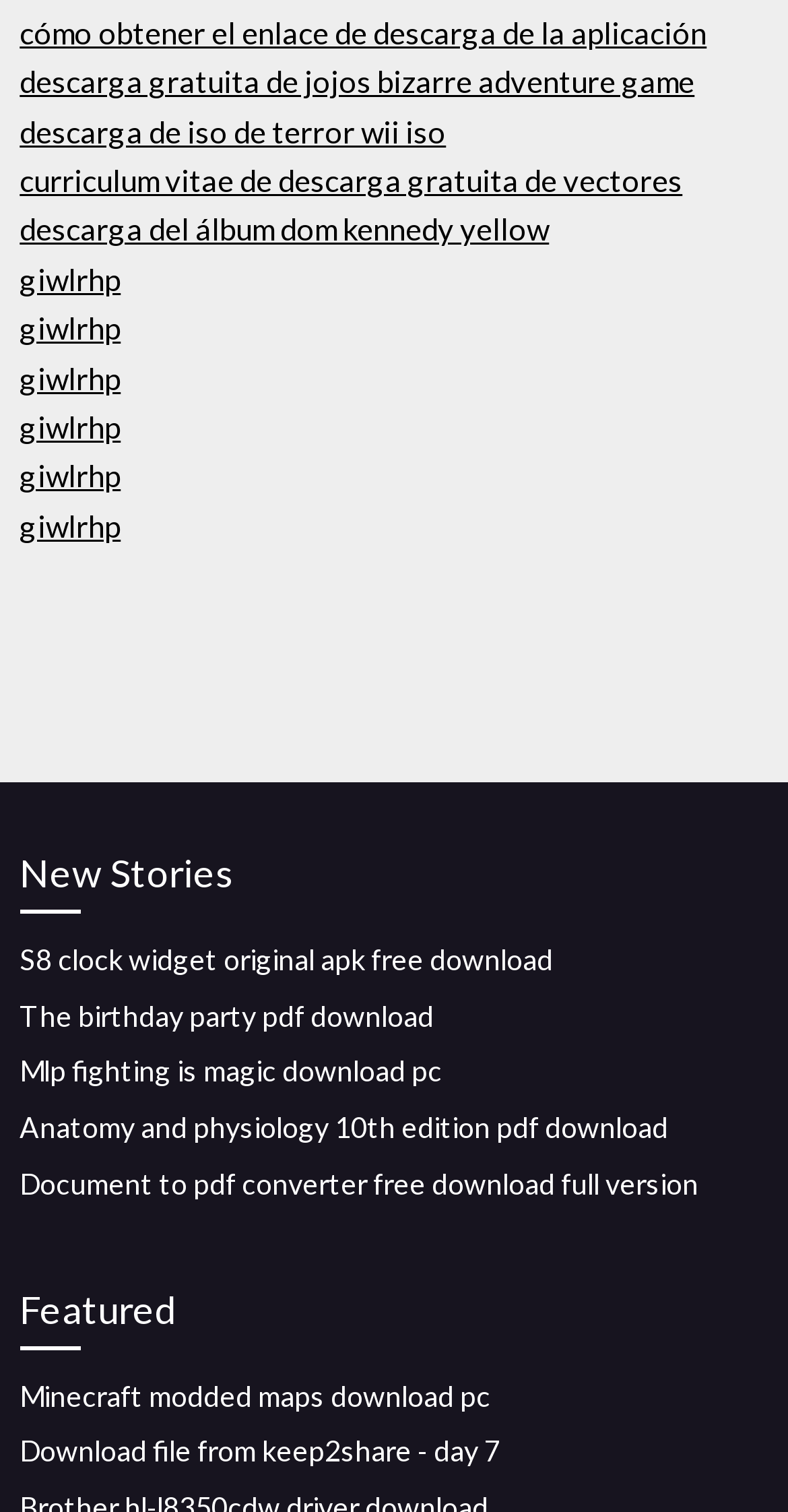Give a one-word or one-phrase response to the question: 
What is the category of the link 'S8 clock widget original apk free download'?

Featured